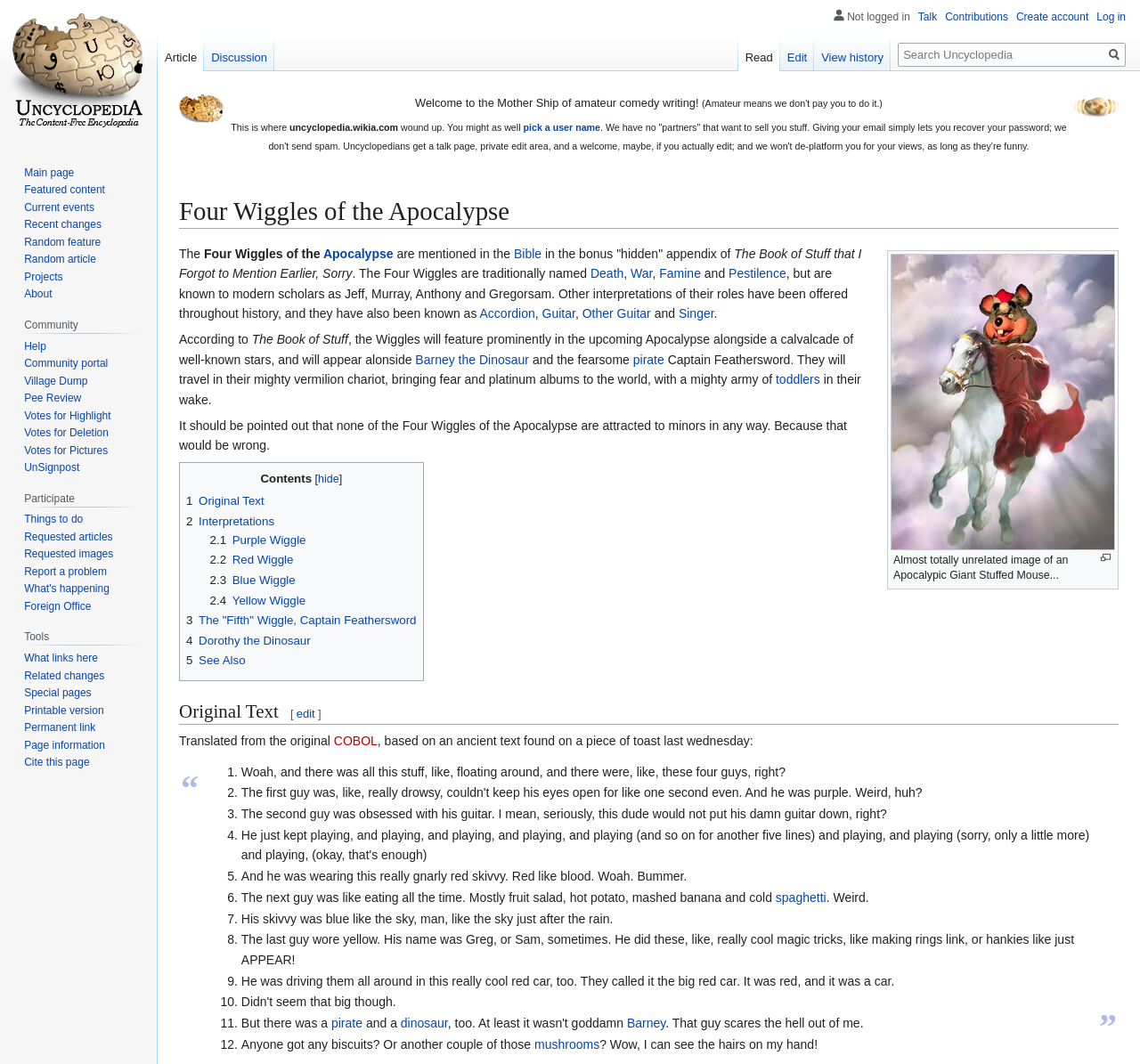Determine the bounding box coordinates of the clickable element necessary to fulfill the instruction: "Click the 'pick a user name' link". Provide the coordinates as four float numbers within the 0 to 1 range, i.e., [left, top, right, bottom].

[0.459, 0.115, 0.527, 0.125]